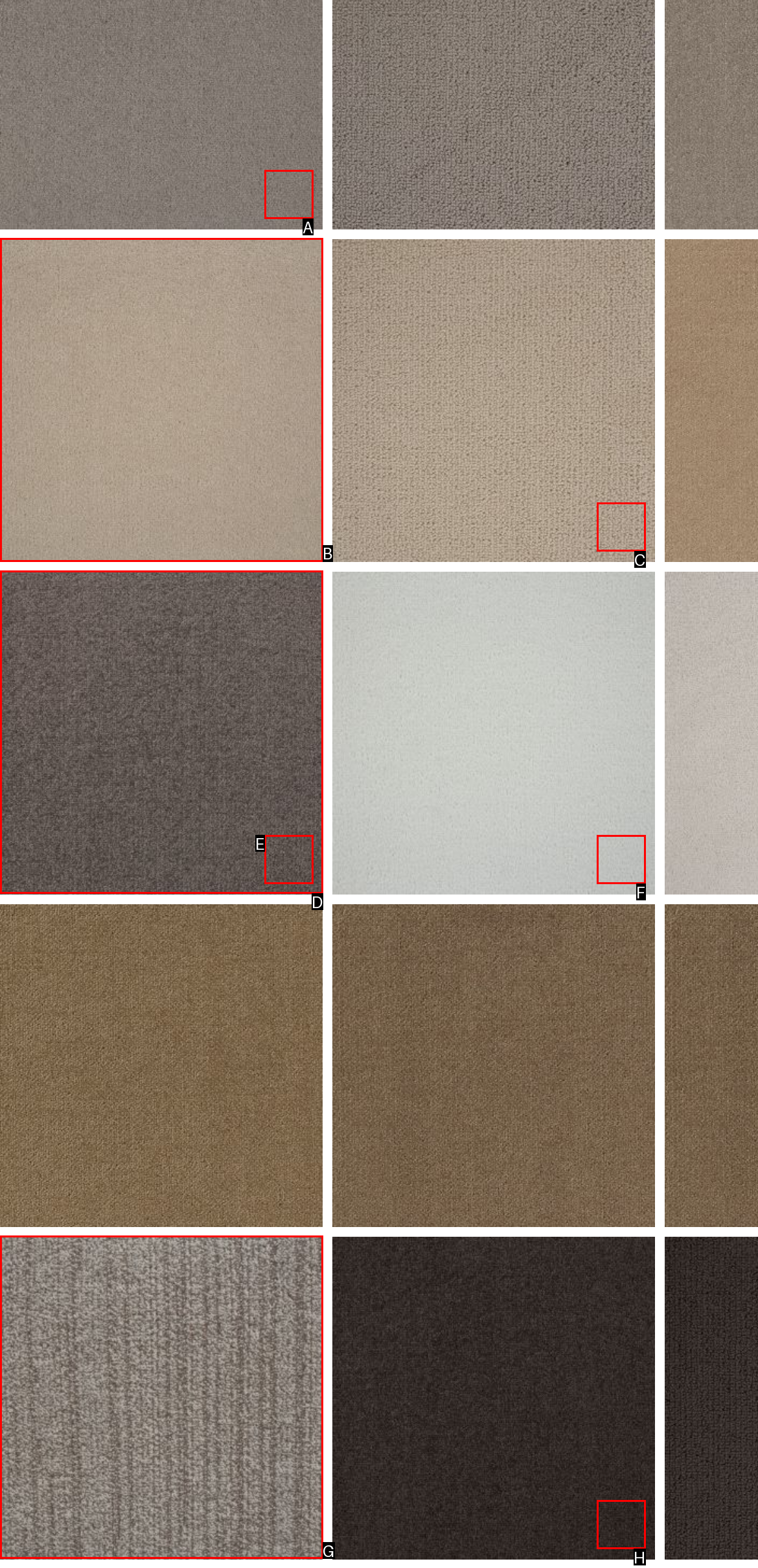Tell me which letter corresponds to the UI element that will allow you to View SOLDY LUXE TELETHON 1066-1007. Answer with the letter directly.

B